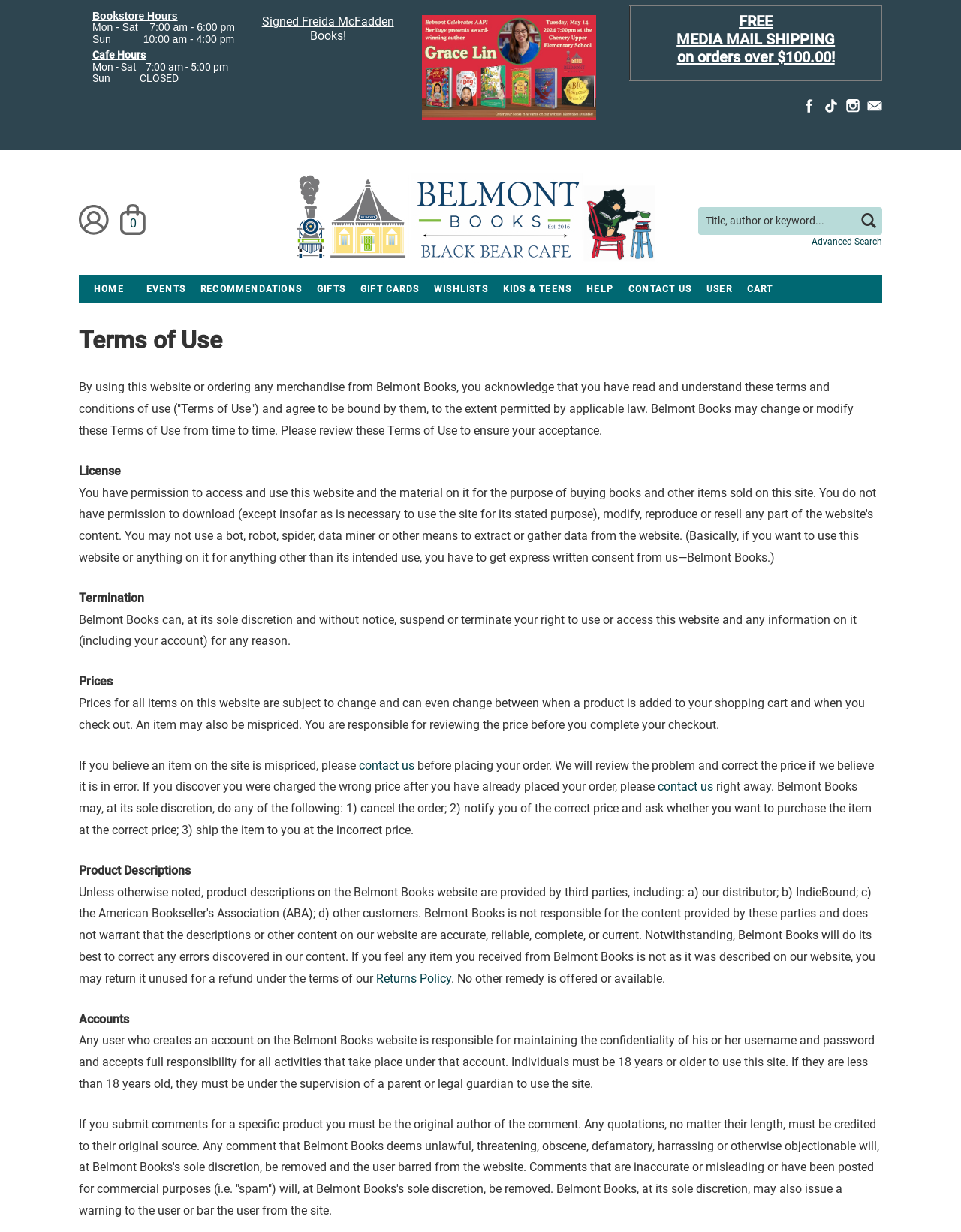Detail the various sections and features of the webpage.

This webpage is the "Terms of Use" page of Belmont Books, a bookstore. At the top of the page, there is a link to "Skip to main content" and a table with three columns, containing information about the bookstore's hours, a promotion for signed Freida McFadden books, and an empty column. Below this table, there is another table with a single row, containing a heading that announces free media mail shipping on orders over $100.

On the right side of the page, there are social media links to Facebook, TikTok, Instagram, and Email, each accompanied by an image. Below these links, there are navigation links to "My Account", "Cart", and the bookstore's logo, which is also an image.

In the main content area, there is a search form with a heading, a text box, and a button. Below the search form, there are links to various sections of the website, including "HOME", "EVENTS", "RECOMMENDATIONS", and others.

The main content of the page is the "Terms of Use" section, which is divided into several subsections, including "License", "Termination", "Prices", and others. Each subsection contains a heading and a block of text that explains the terms and conditions of using the website. There are also links to other relevant pages, such as the "Returns Policy" page.

Throughout the page, there are various UI elements, including links, images, headings, and blocks of text, which are arranged in a hierarchical structure to facilitate navigation and readability.